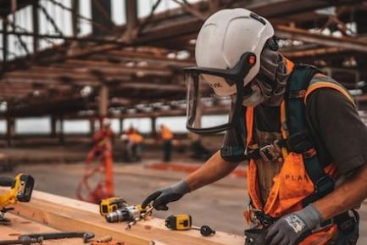Give a detailed account of everything present in the image.

The image captures a construction worker deeply focused on his task at a building site. He is wearing a protective helmet and a face shield, indicating a commitment to safety in the workplace. Clad in a bright orange safety vest, he hunches over a wooden beam, using tools like a drill to secure materials. In the background, other workers can be seen engaged in various activities, contributing to the bustling environment of construction. The setting suggests a significant project in progress, highlighting the importance of labor and teamwork in the construction industry. This depiction reflects recent trends and discussions regarding the labor share, emphasizing the vital role of workers in shaping our infrastructure.